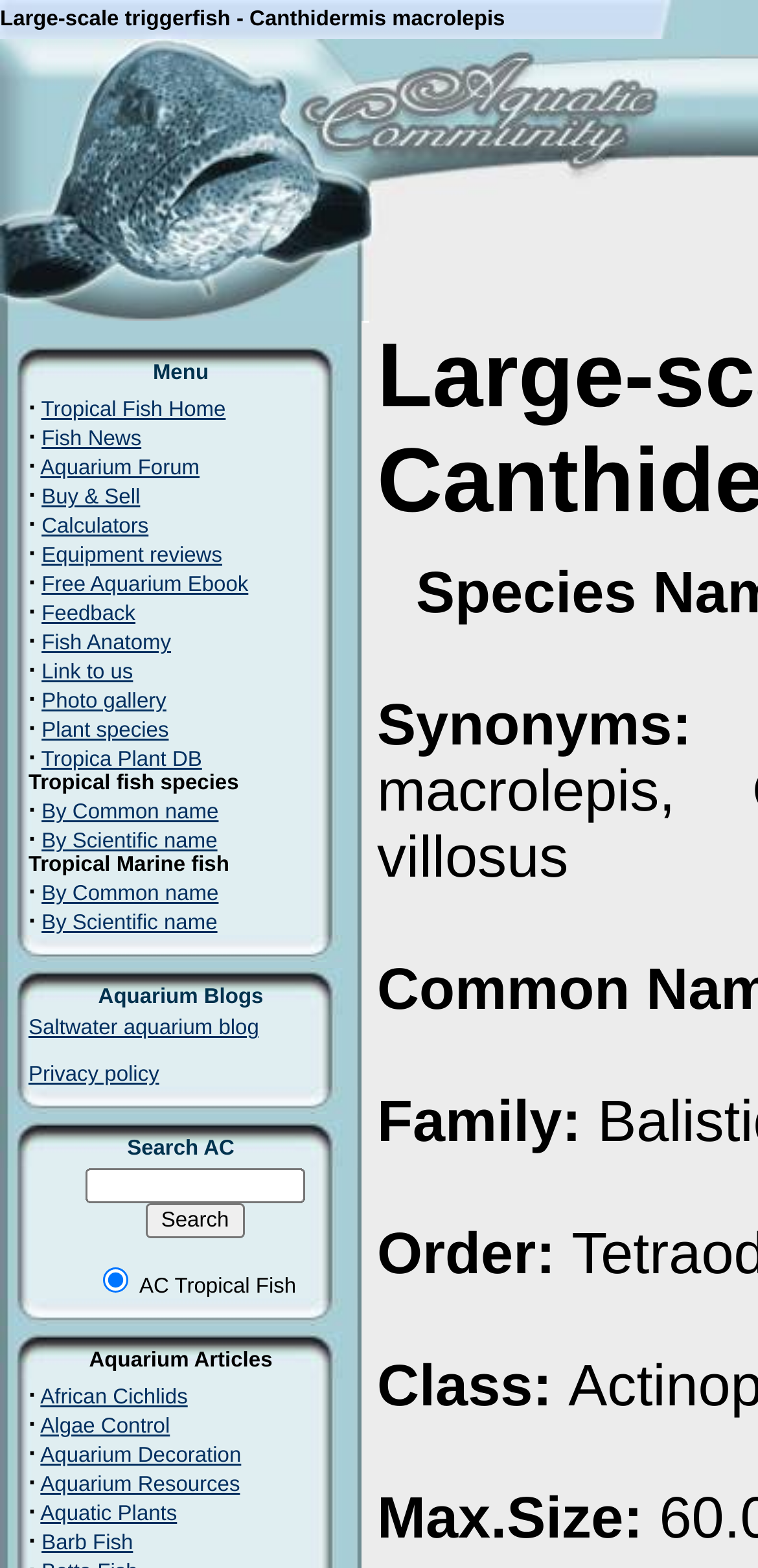Locate the bounding box of the user interface element based on this description: "Doddridge_County_Benefits_Summary_Oct-2-2015".

None